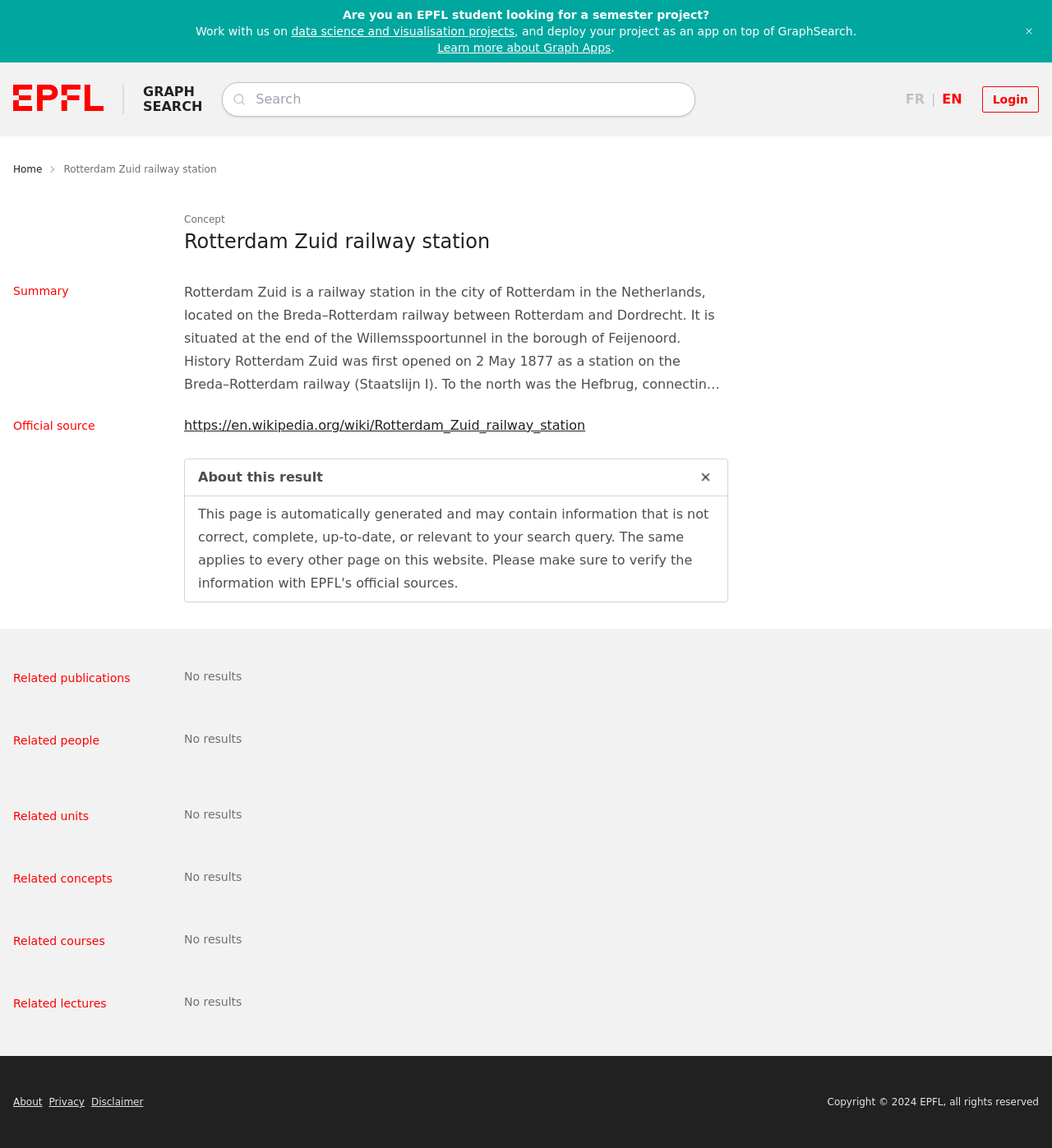Could you specify the bounding box coordinates for the clickable section to complete the following instruction: "Learn more about Graph Apps"?

[0.416, 0.036, 0.581, 0.047]